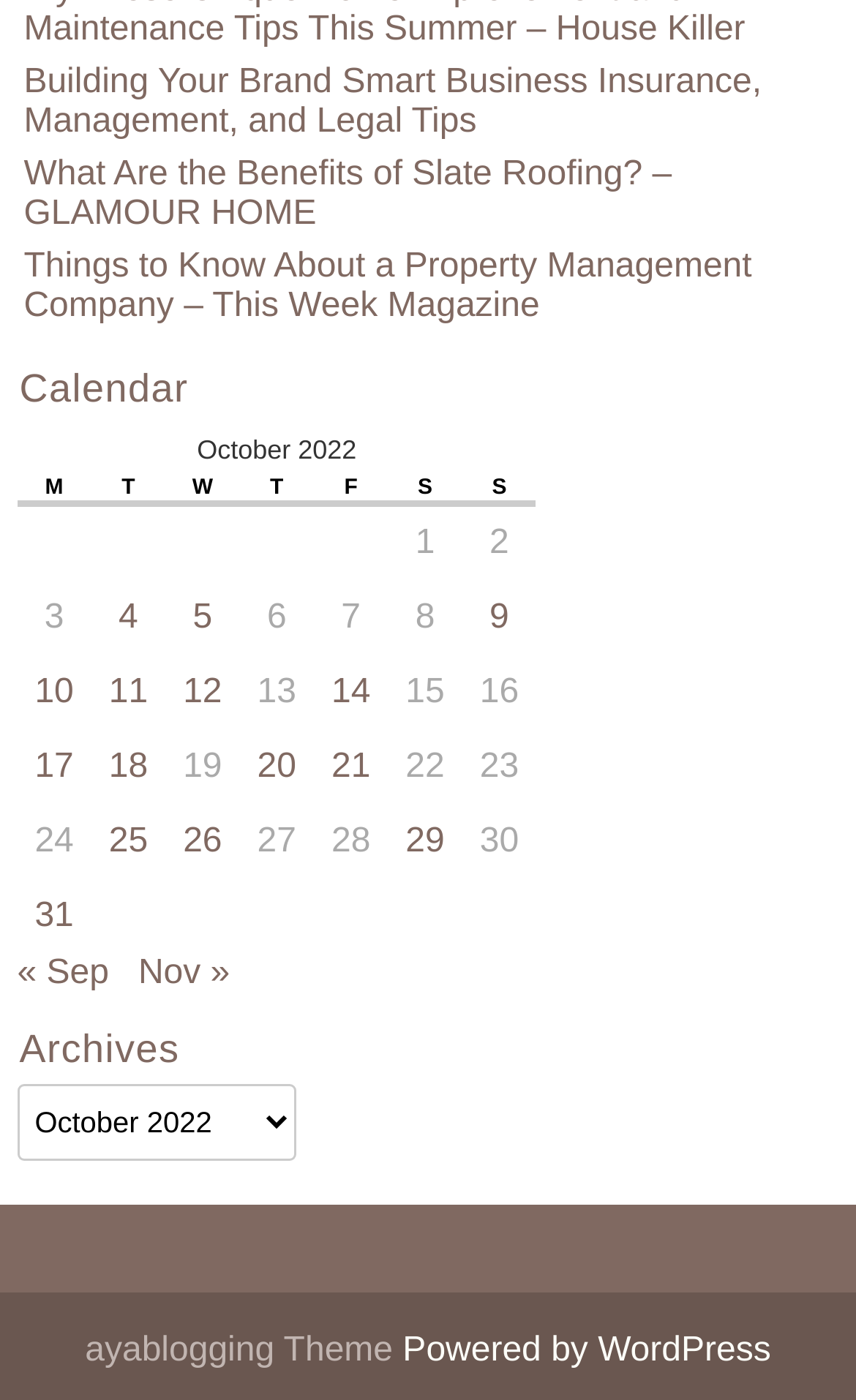Give a succinct answer to this question in a single word or phrase: 
What is the theme of the website?

ayablogging